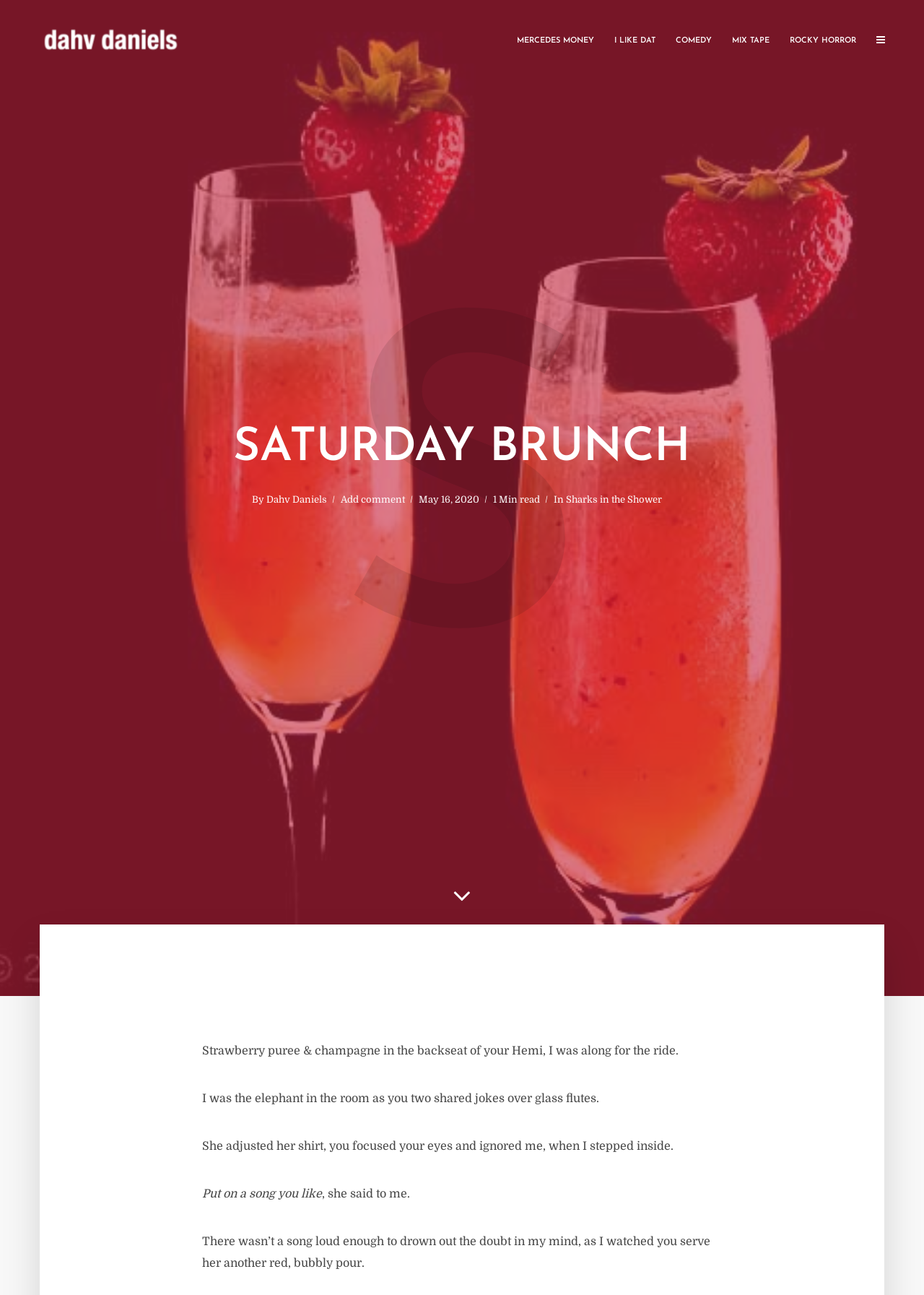Use the information in the screenshot to answer the question comprehensively: Who is the author of this article?

The author of this article is Dahv Daniels, which can be inferred from the link 'Dahv Daniels' at the top of the page, as well as the text 'By Dahv Daniels' in the layout table.